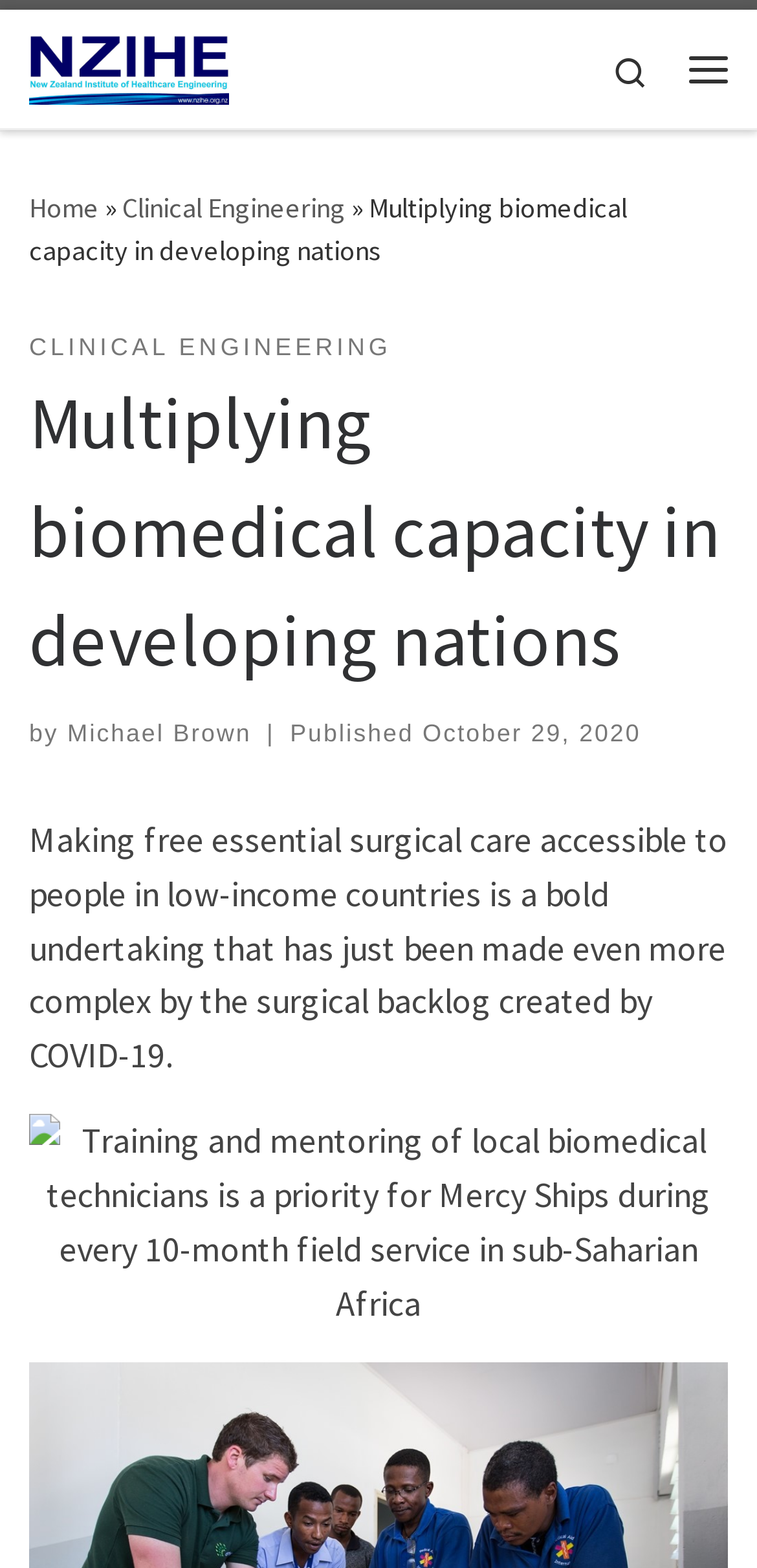Kindly determine the bounding box coordinates of the area that needs to be clicked to fulfill this instruction: "read about clinical engineering".

[0.162, 0.122, 0.456, 0.144]